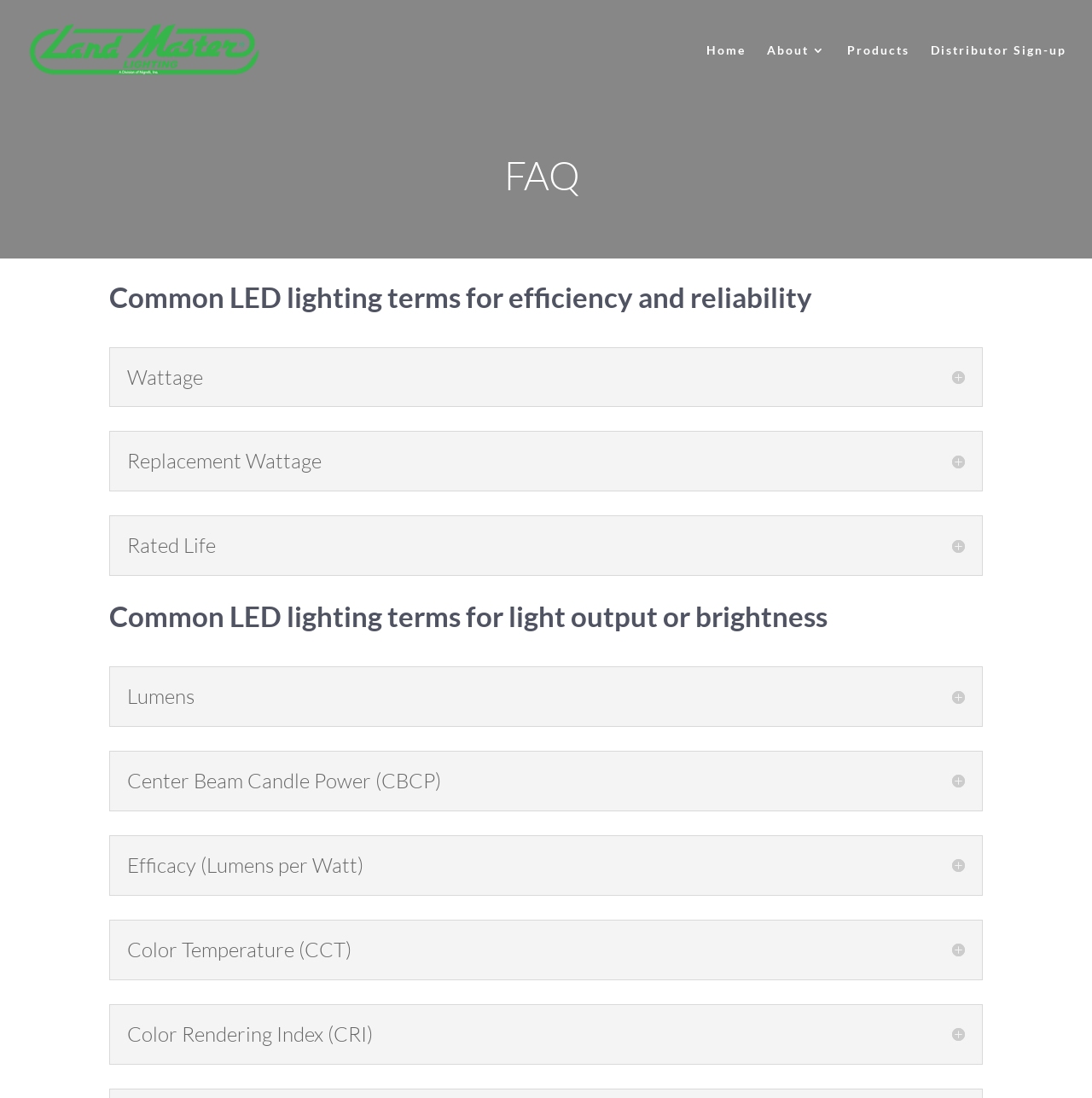What is the company name on the top left?
Please describe in detail the information shown in the image to answer the question.

I found the company name by looking at the top left corner of the webpage, where there is a link and an image with the same name, 'Land Master Landscape Lighting'.